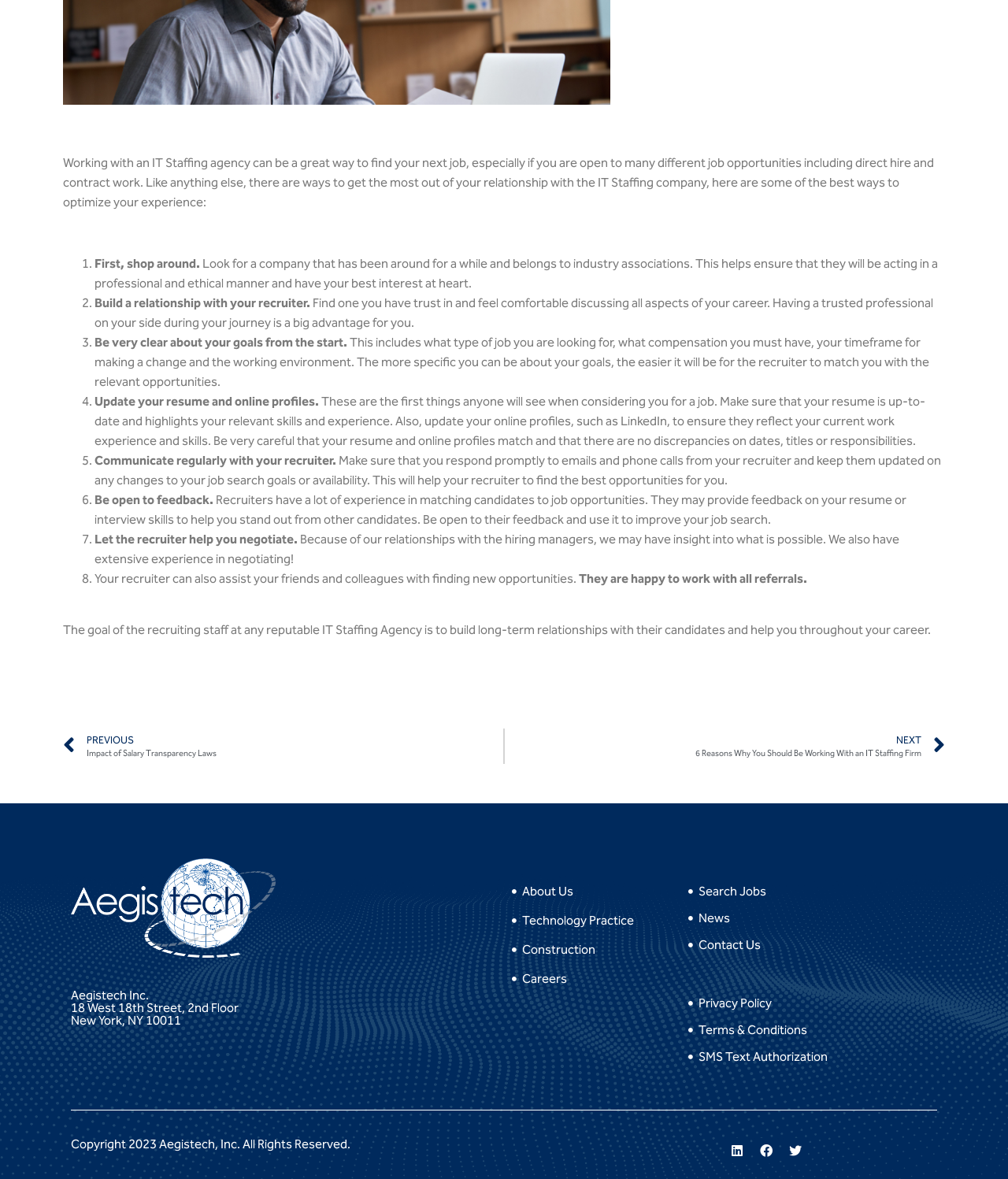Based on the description "SMS Text Authorization", find the bounding box of the specified UI element.

[0.683, 0.889, 0.93, 0.905]